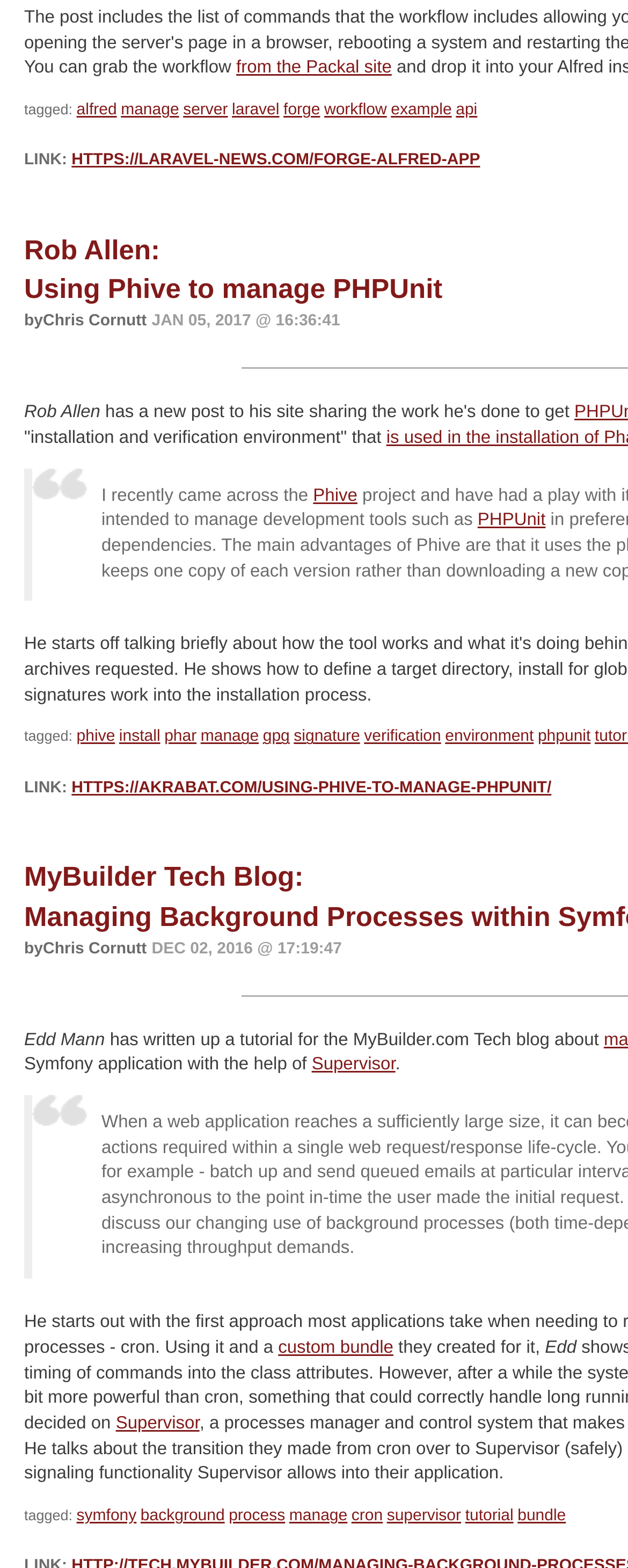Who wrote the article about using Phive to manage PHPUnit?
Based on the image content, provide your answer in one word or a short phrase.

Rob Allen